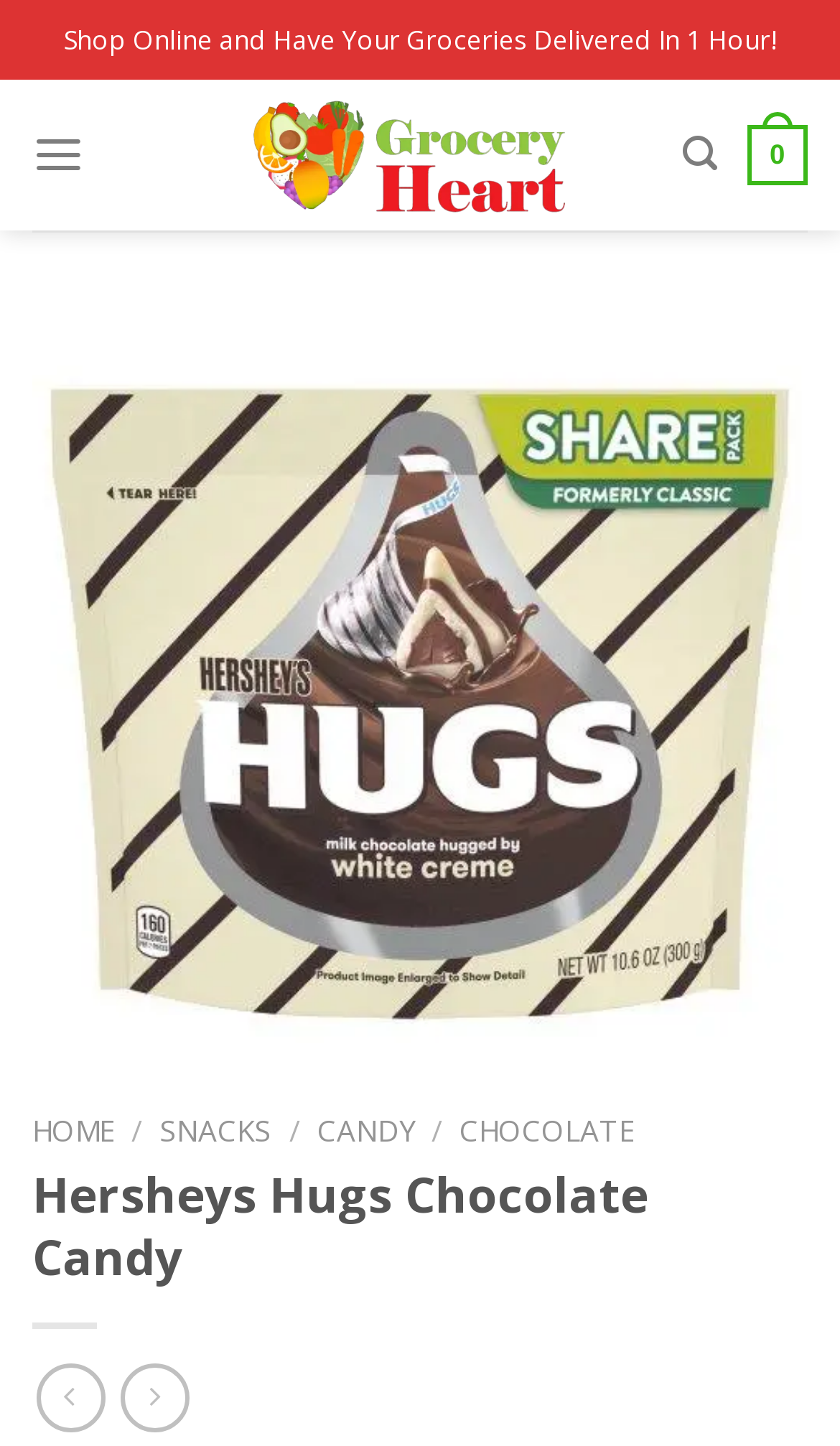Find the bounding box coordinates for the area that should be clicked to accomplish the instruction: "Go to the home page".

[0.038, 0.767, 0.136, 0.795]